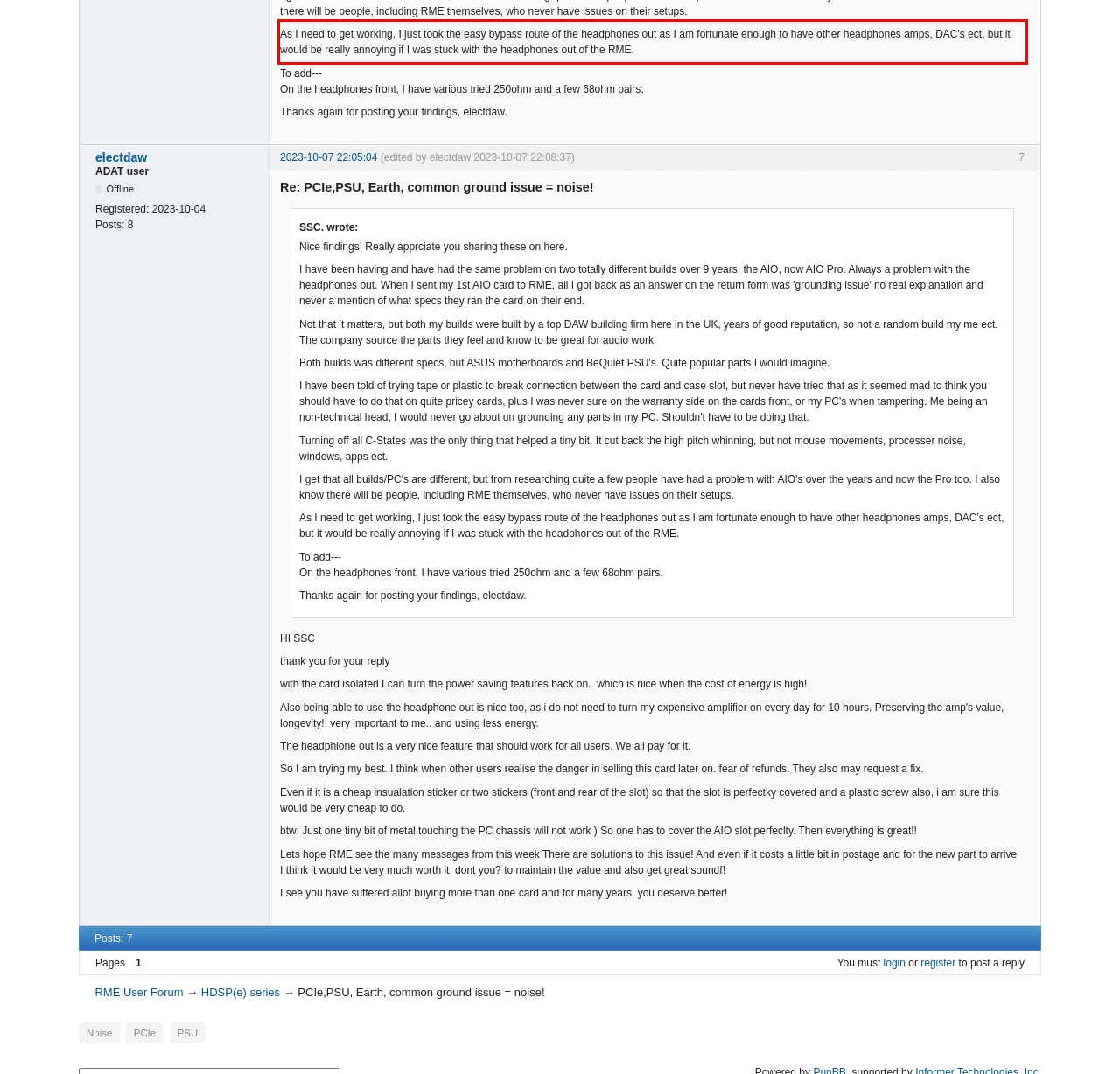You are provided with a screenshot of a webpage containing a red bounding box. Please extract the text enclosed by this red bounding box.

As I need to get working, I just took the easy bypass route of the headphones out as I am fortunate enough to have other headphones amps, DAC's ect, but it would be really annoying if I was stuck with the headphones out of the RME.